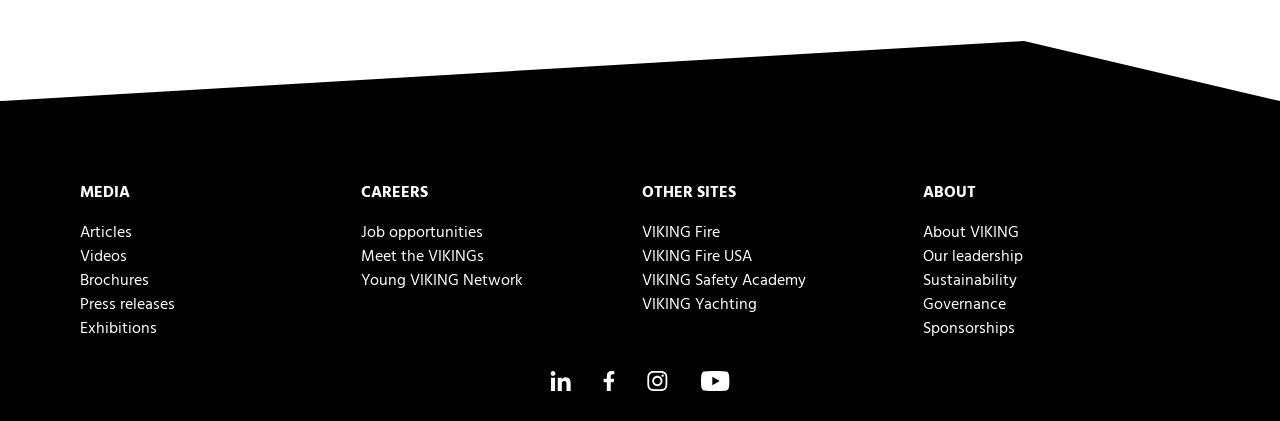Please answer the following question using a single word or phrase: 
What is the last link under the 'ABOUT' category?

Sponsorships